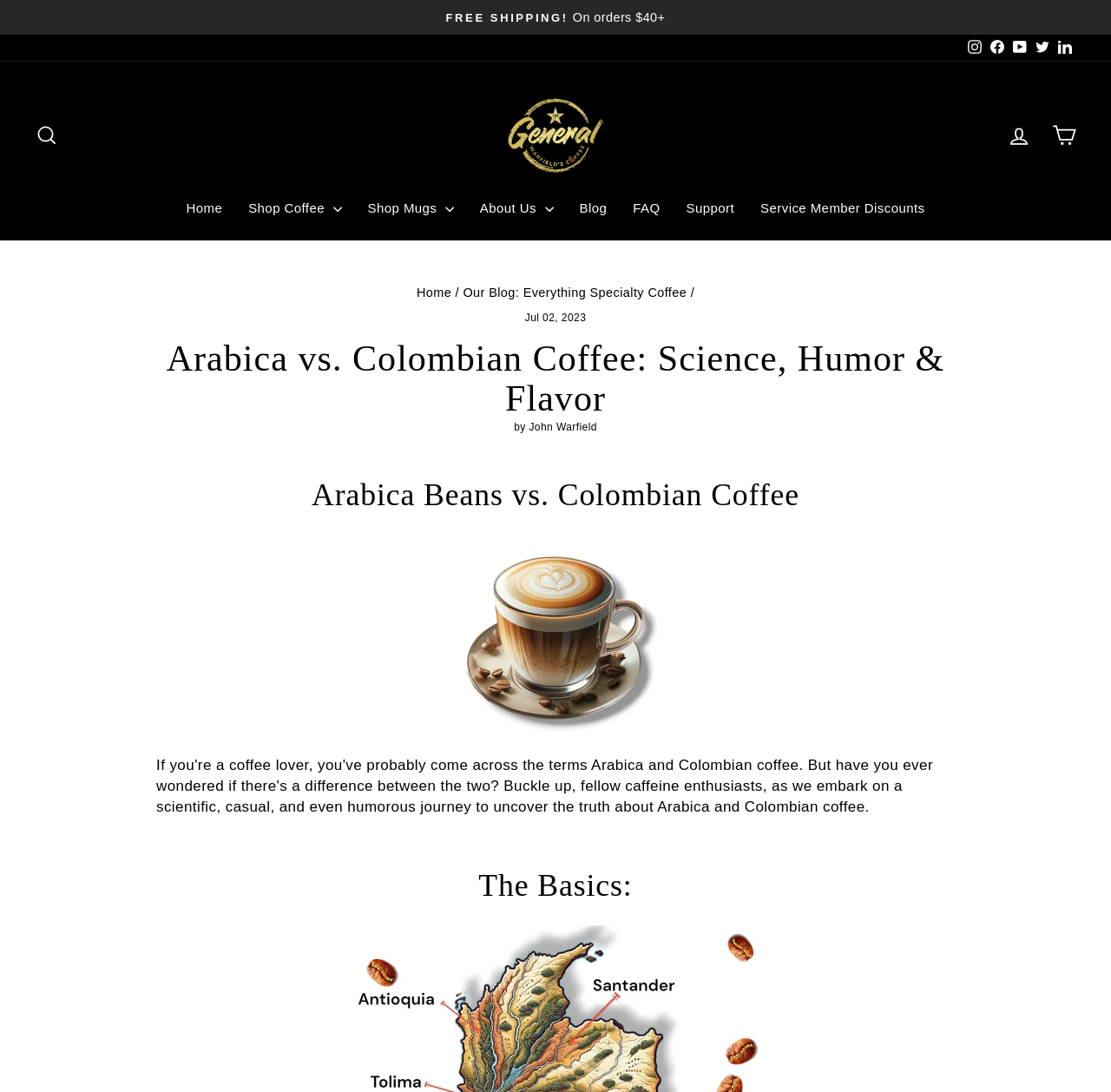Describe all the visual and textual components of the webpage comprehensively.

This webpage is about a blog post titled "Arabica vs. Colombian Coffee: Science, Humor & Flavor" on General Warfield's Coffee website. At the top of the page, there is a loading image and a pause slideshow button. Below that, there is a promotion banner announcing free shipping on orders over $40. 

On the top-right corner, there are social media links to Instagram, Facebook, YouTube, Twitter, and LinkedIn. Next to these links, there are navigation links to search, log in, and cart. 

The main navigation menu is located below the social media links, with items such as Home, Shop Coffee, Shop Mugs, About Us, Blog, FAQ, Support, and Service Member Discounts. 

Below the navigation menu, there is a breadcrumb navigation showing the path from Home to the current blog post. The blog post title is "Arabica vs. Colombian Coffee: Science, Humor & Flavor" and is written by John Warfield, with a timestamp of July 2, 2023. 

The blog post content is divided into sections, with headings such as "Arabica Beans vs. Colombian Coffee" and "The Basics:". There is an image of a cup of Colombian coffee in the middle of the page.